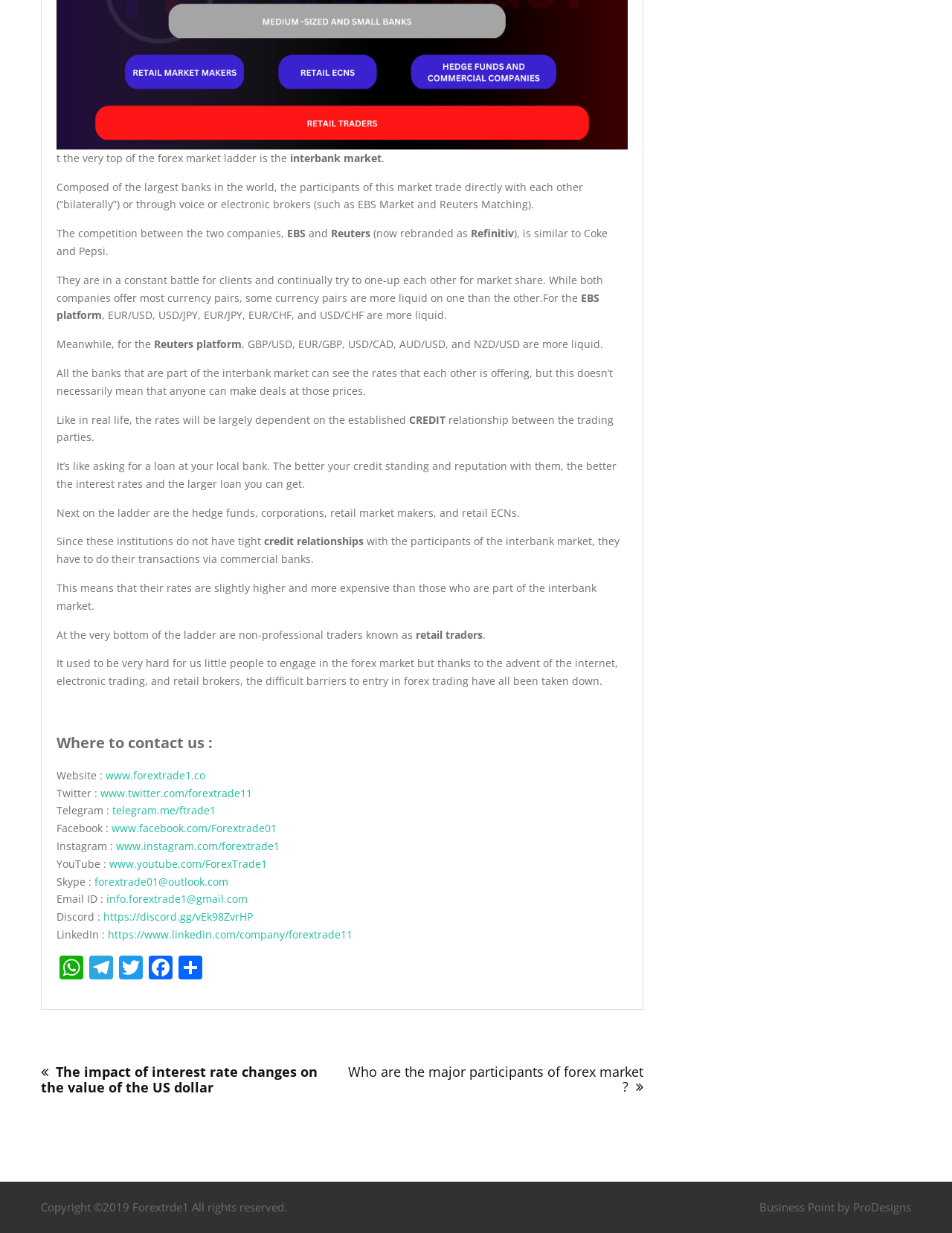Please identify the bounding box coordinates of the element that needs to be clicked to execute the following command: "Click the link to contact us via website". Provide the bounding box using four float numbers between 0 and 1, formatted as [left, top, right, bottom].

[0.059, 0.623, 0.216, 0.634]